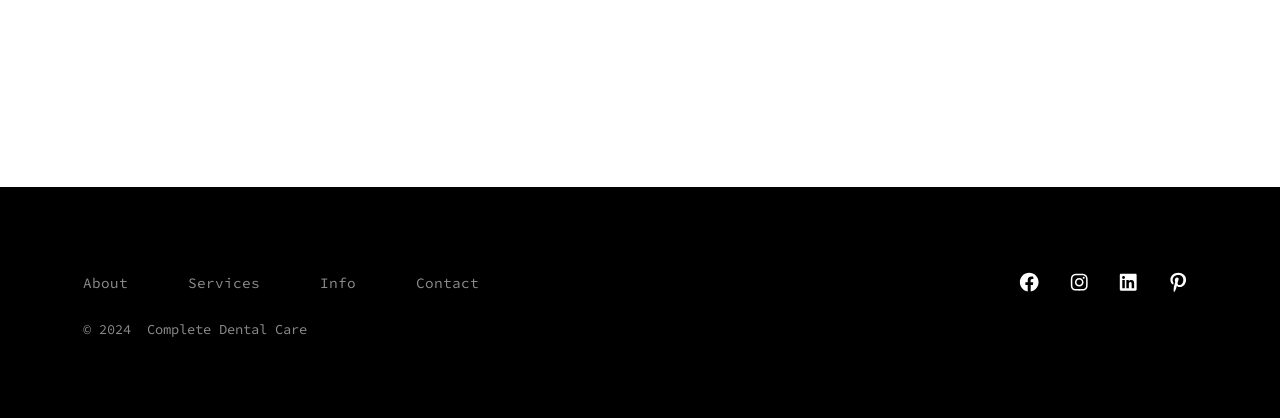Carefully examine the image and provide an in-depth answer to the question: How many social media links are available?

I counted the number of link elements with text starting with 'Open' and found four links to Facebook, Instagram, LinkedIn, and Pinterest, which suggests that there are four social media links available.